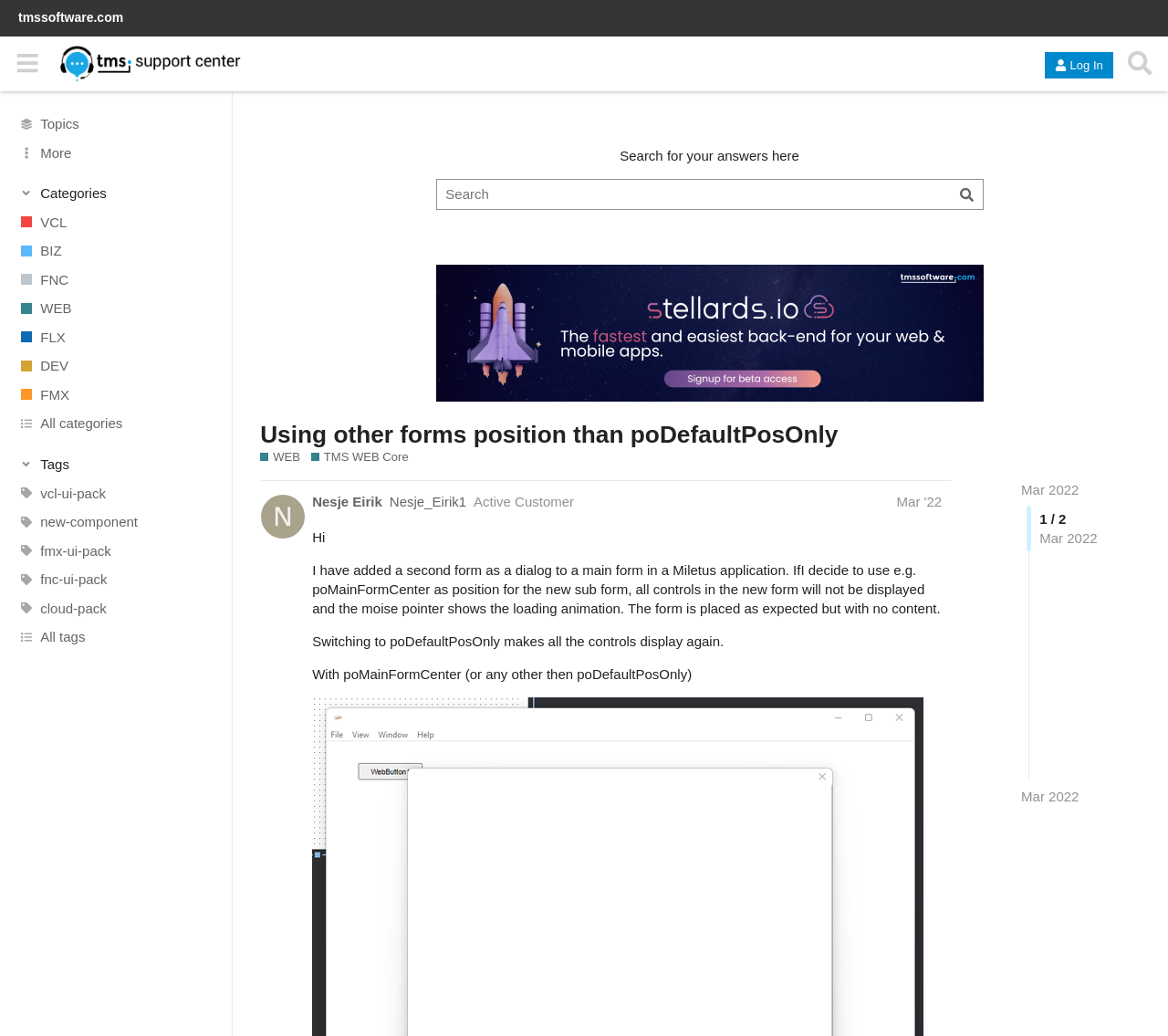What is the topic of the current discussion?
Your answer should be a single word or phrase derived from the screenshot.

Using other forms position than poDefaultPosOnly